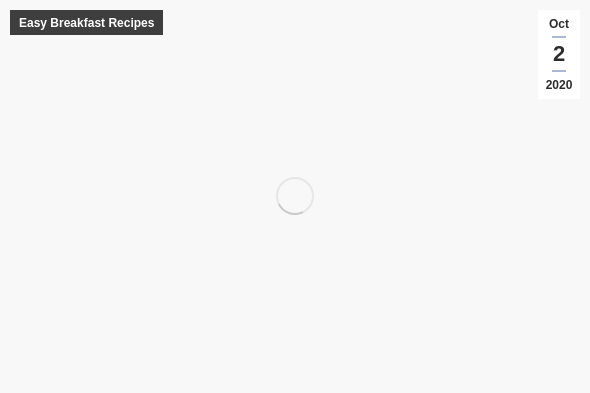Answer the question in a single word or phrase:
What is the main idea behind the breakfast recipes?

Healthy versions of treats